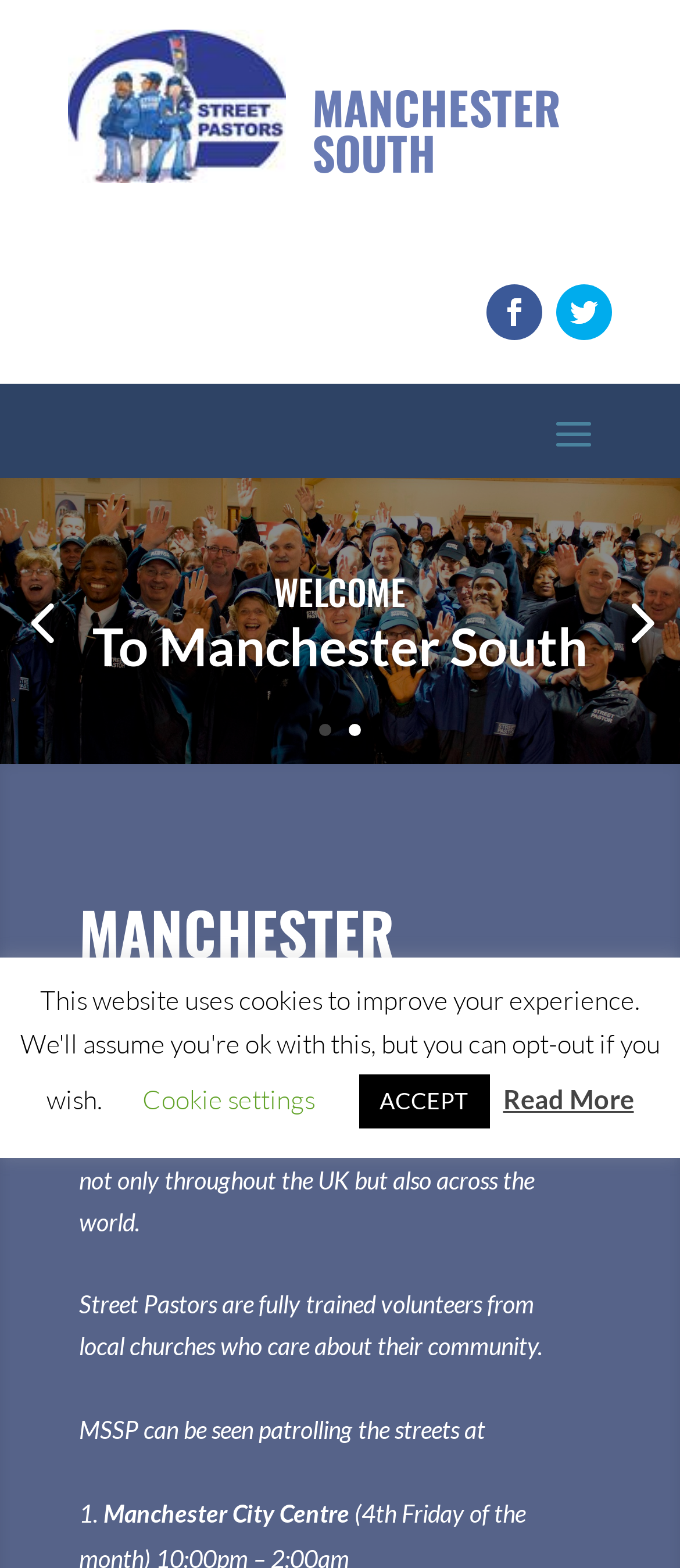Indicate the bounding box coordinates of the element that needs to be clicked to satisfy the following instruction: "View page 5". The coordinates should be four float numbers between 0 and 1, i.e., [left, top, right, bottom].

[0.877, 0.369, 1.0, 0.422]